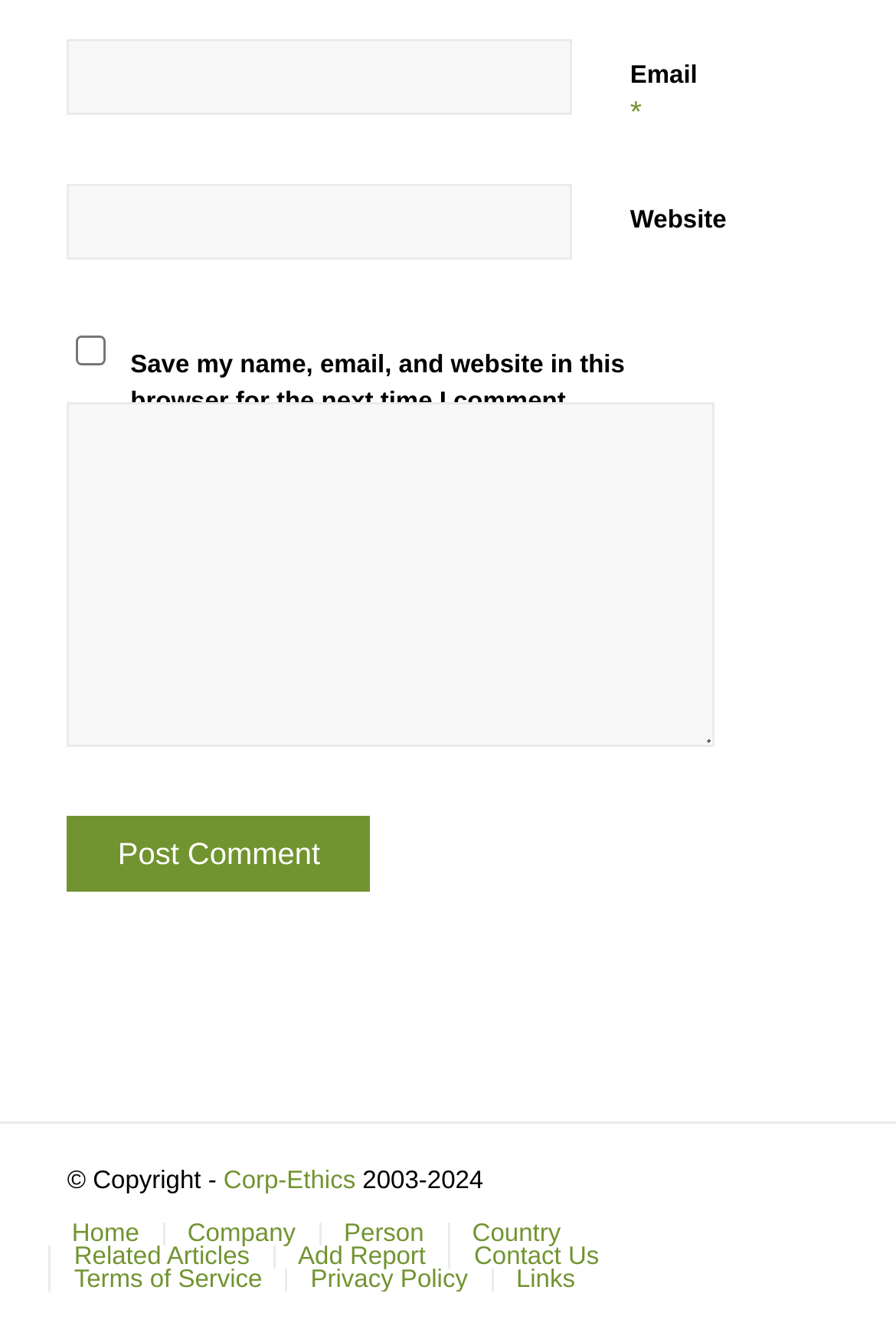What is the label of the first text box?
Respond to the question with a well-detailed and thorough answer.

The first text box has a label 'Email' which is indicated by the StaticText element with ID 861 and bounding box coordinates [0.703, 0.047, 0.778, 0.067].